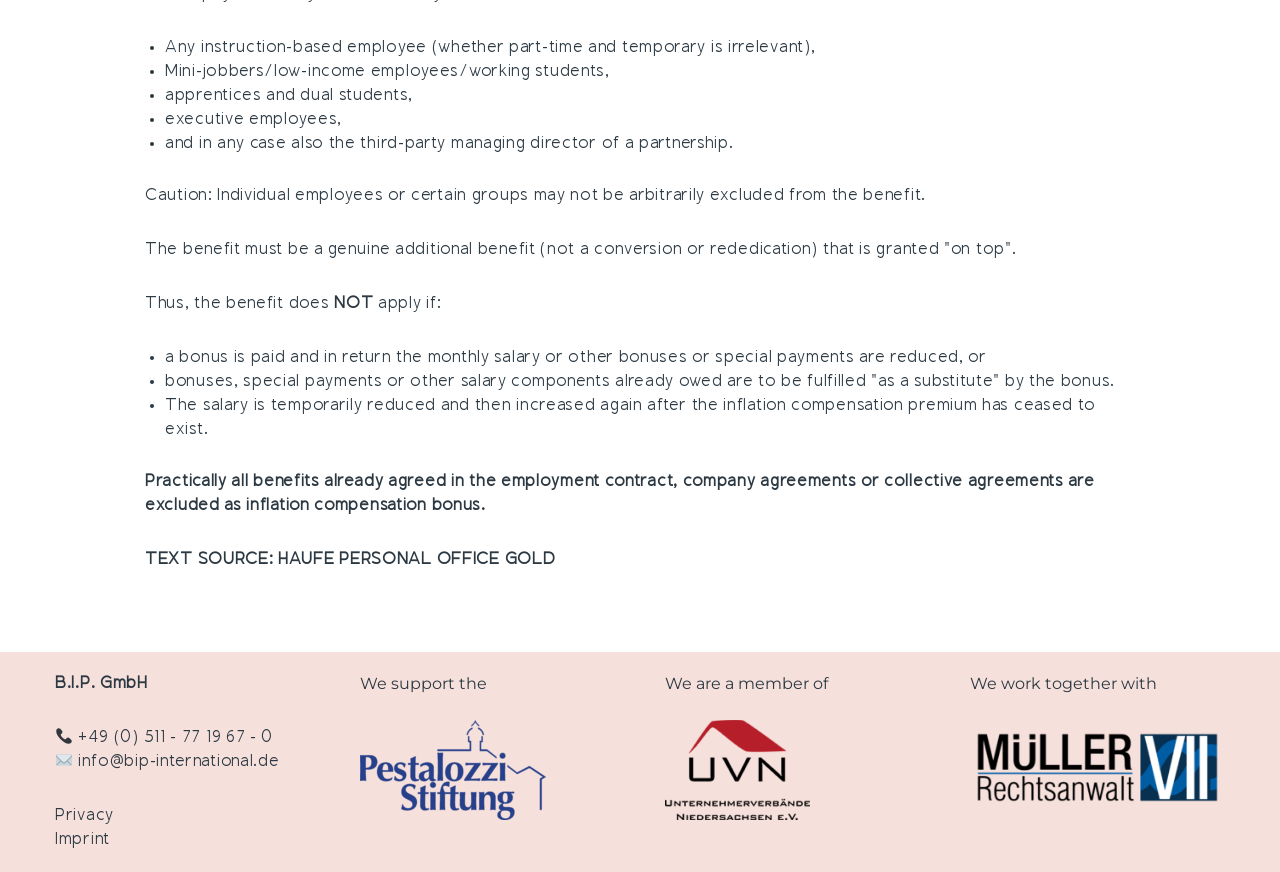Using the description "info@bip-international.de", locate and provide the bounding box of the UI element.

[0.061, 0.865, 0.218, 0.883]